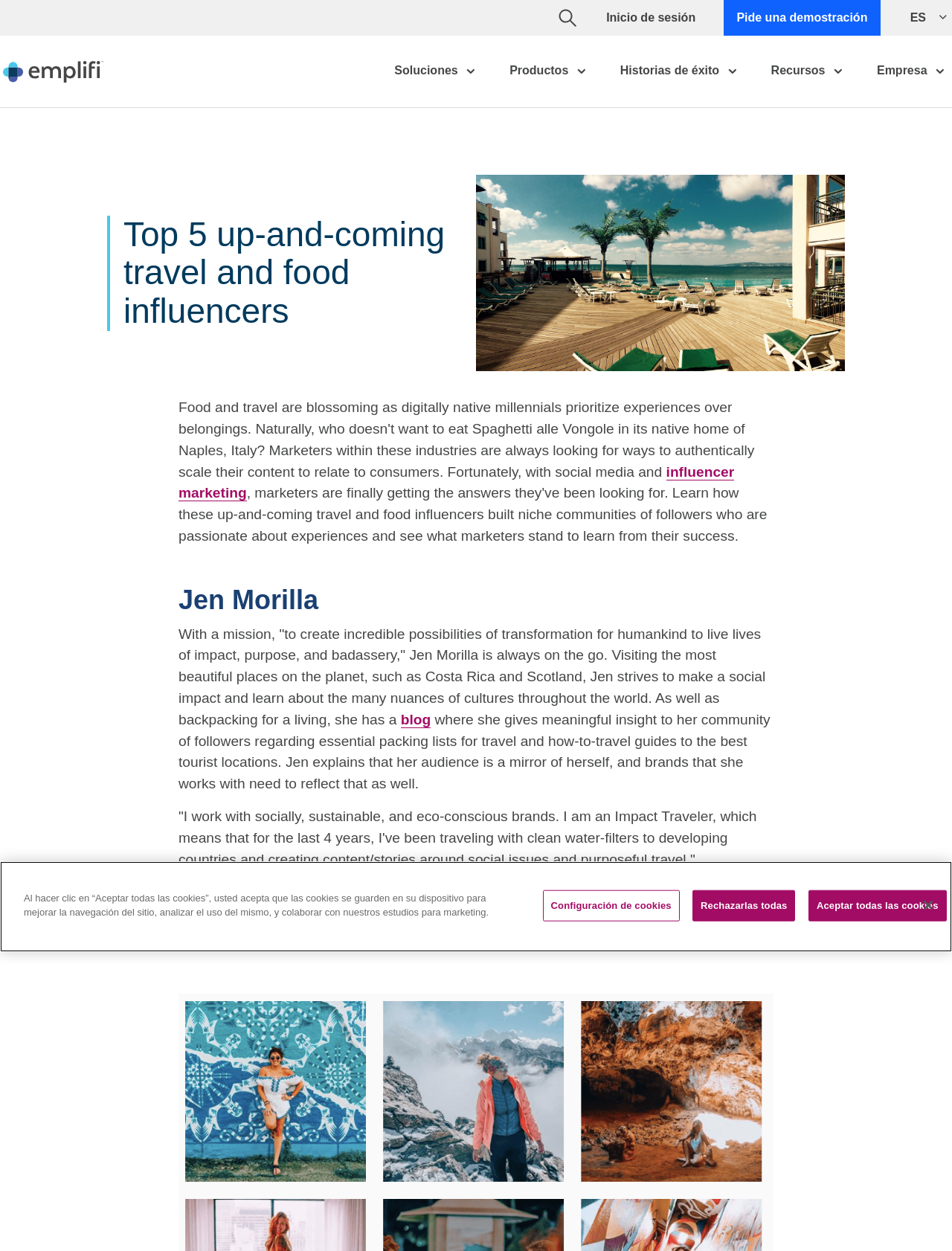Provide an in-depth caption for the webpage.

This webpage is about Emplifi, a company that offers solutions for marketing, e-commerce, and customer service. At the top of the page, there is a logo of Emplifi, followed by a navigation menu with links to "Inicio de sesión" (login), "Button" (likely a call-to-action), and a language selection button labeled "ES". 

Below the navigation menu, there is a hero section with a brief introduction to Emplifi, stating that it can help businesses overcome marketing, e-commerce, and customer service challenges with confidence. This section also features a call-to-action button labeled "Aprende más" (learn more).

The page is divided into three main sections, each targeting a different type of leader: marketing leaders, e-commerce leaders, and customer service leaders. Each section has a heading and a list of links to various solutions offered by Emplifi, such as social media marketing, influencer marketing, and customer service analytics.

There are also three buttons on the page, labeled "Soluciones" (solutions), "Productos" (products), and "Historias de éxito" (success stories), which likely lead to more information about Emplifi's offerings.

Throughout the page, there are several images, including the Emplifi logo, icons, and a flag icon representing the language selection. The overall layout is organized, with clear headings and concise text, making it easy to navigate and understand the content.